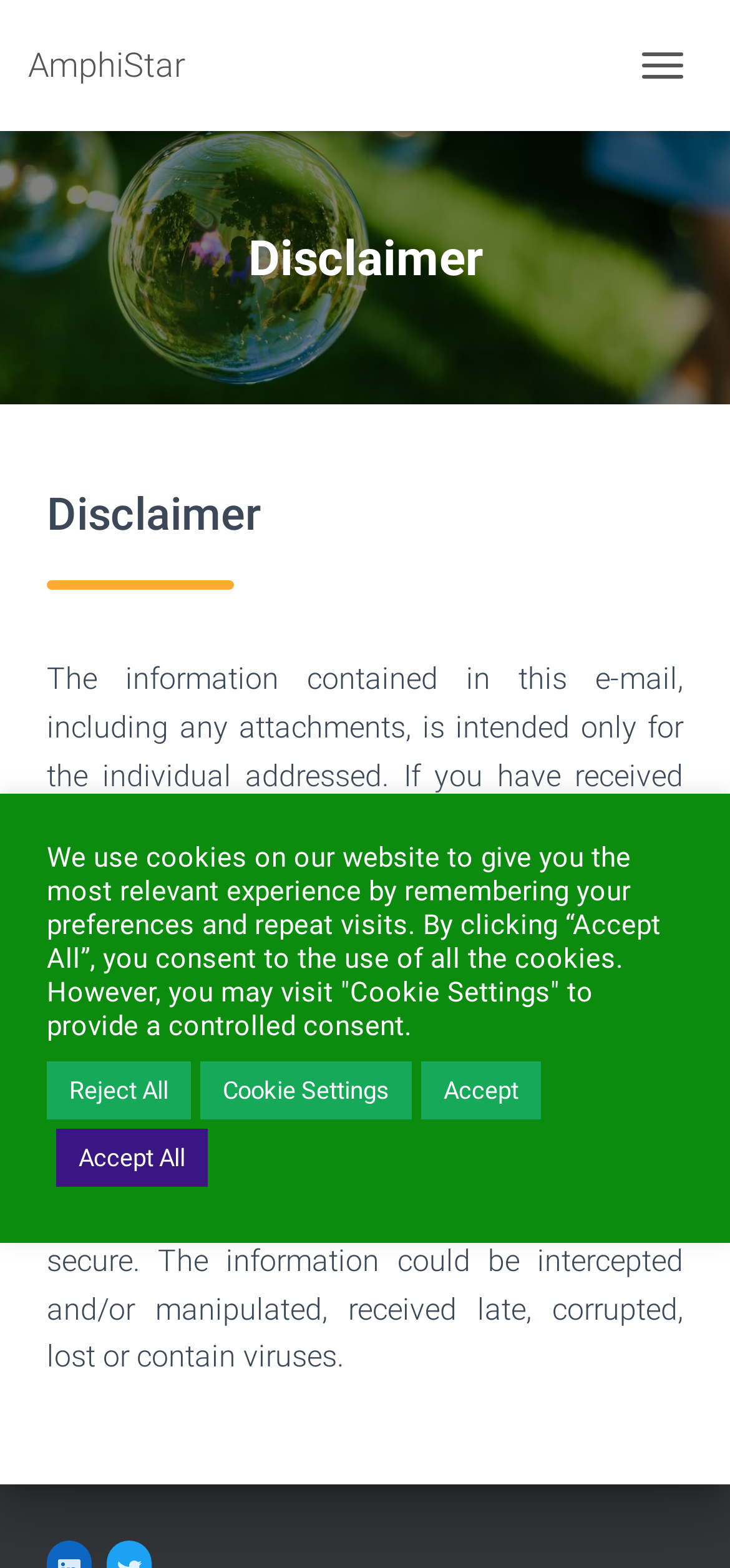Provide a one-word or short-phrase answer to the question:
What is the theme of the cookie notification?

Cookie consent